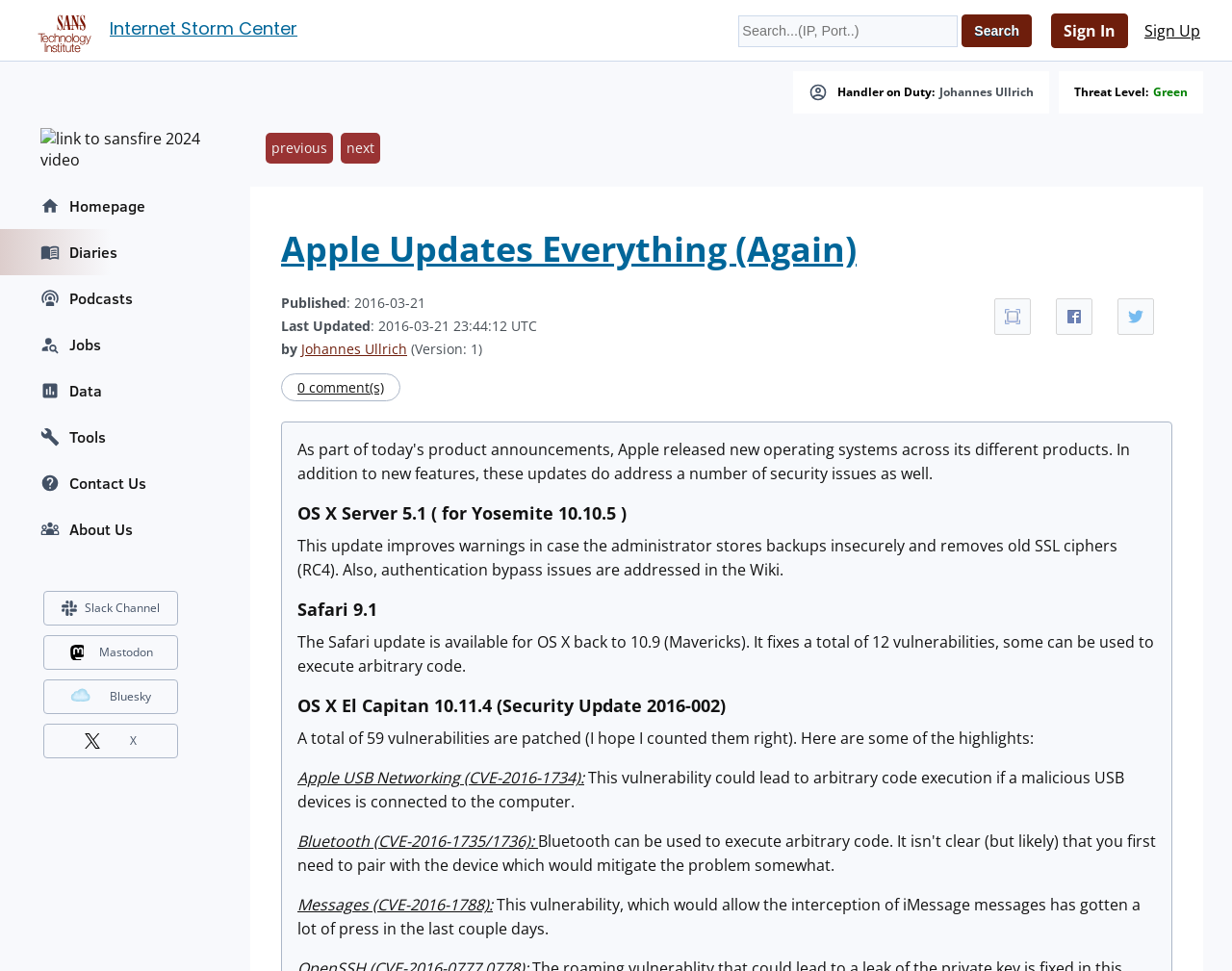Provide a short, one-word or phrase answer to the question below:
What is the current threat level?

Green